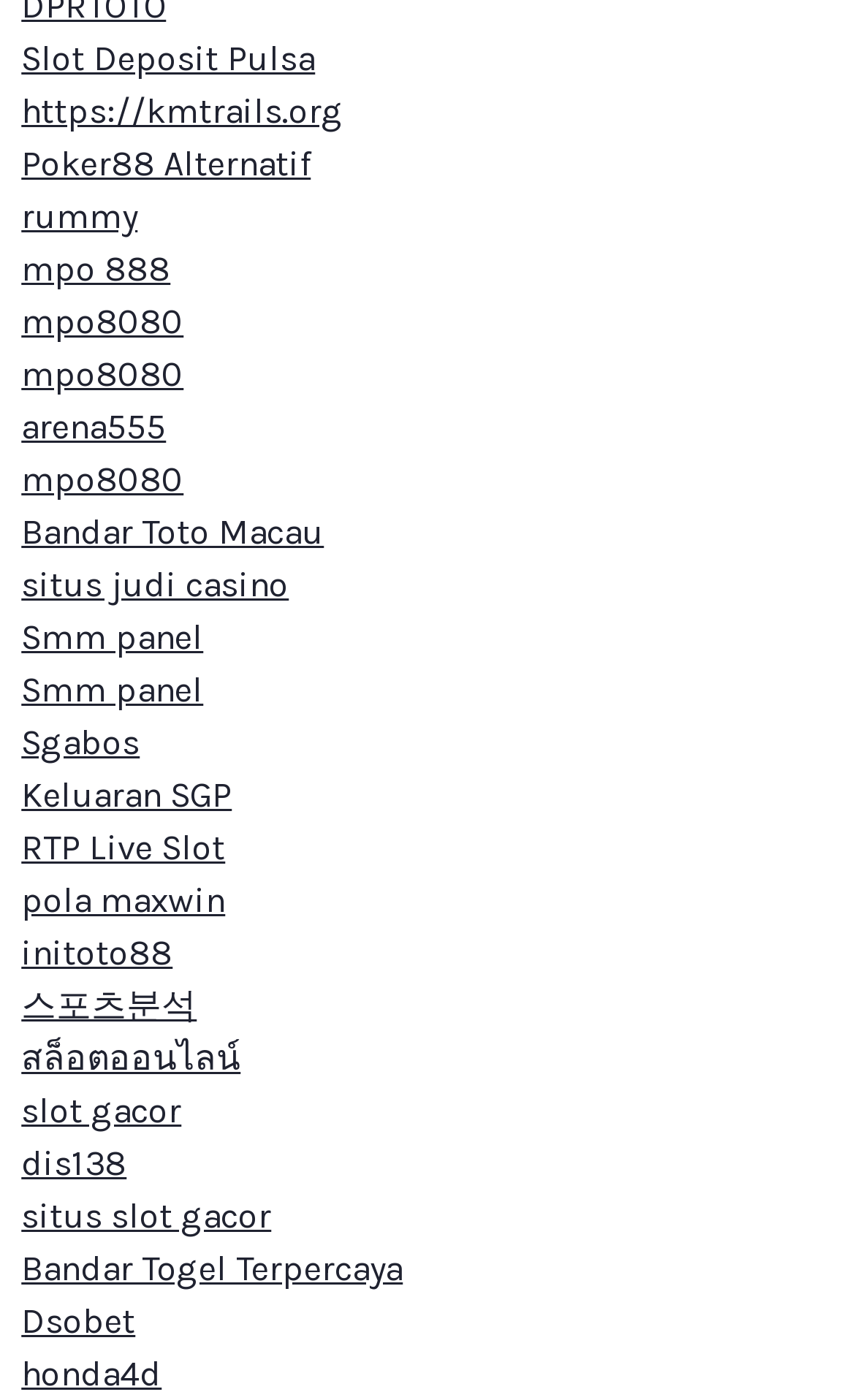Please locate the bounding box coordinates for the element that should be clicked to achieve the following instruction: "Access Webmail". Ensure the coordinates are given as four float numbers between 0 and 1, i.e., [left, top, right, bottom].

None